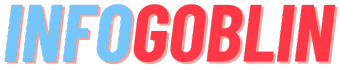What is the focus of the brand 'InfoGoblin'?
Answer the question with as much detail as possible.

The caption suggests that the brand 'InfoGoblin' is focused on delivering news or updates, specifically in relation to topics such as sustainability, as indicated by the nearby article about Enedis’ low-carbon project in Aveyron.